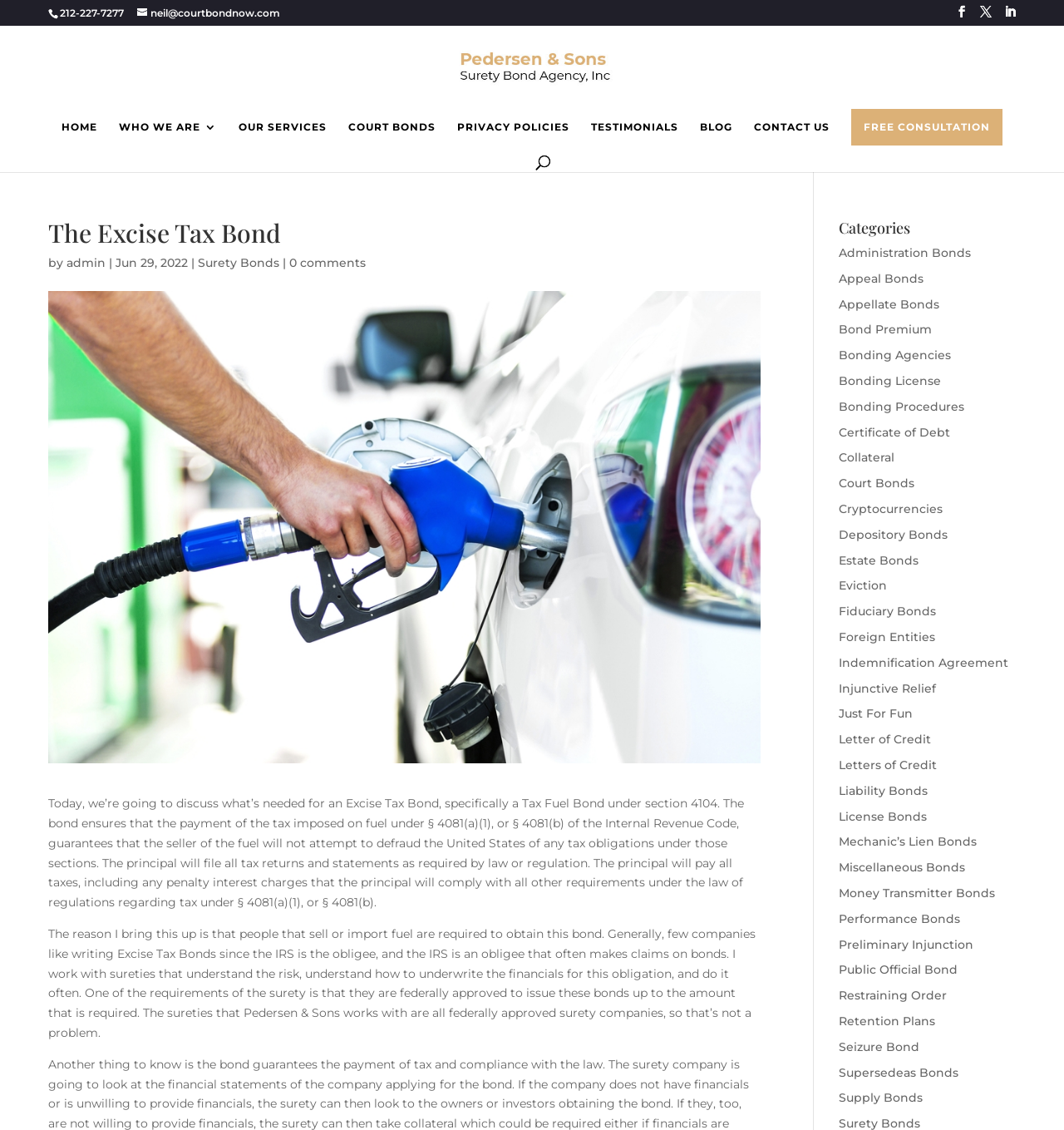Given the element description "212-227-7277" in the screenshot, predict the bounding box coordinates of that UI element.

[0.056, 0.006, 0.116, 0.017]